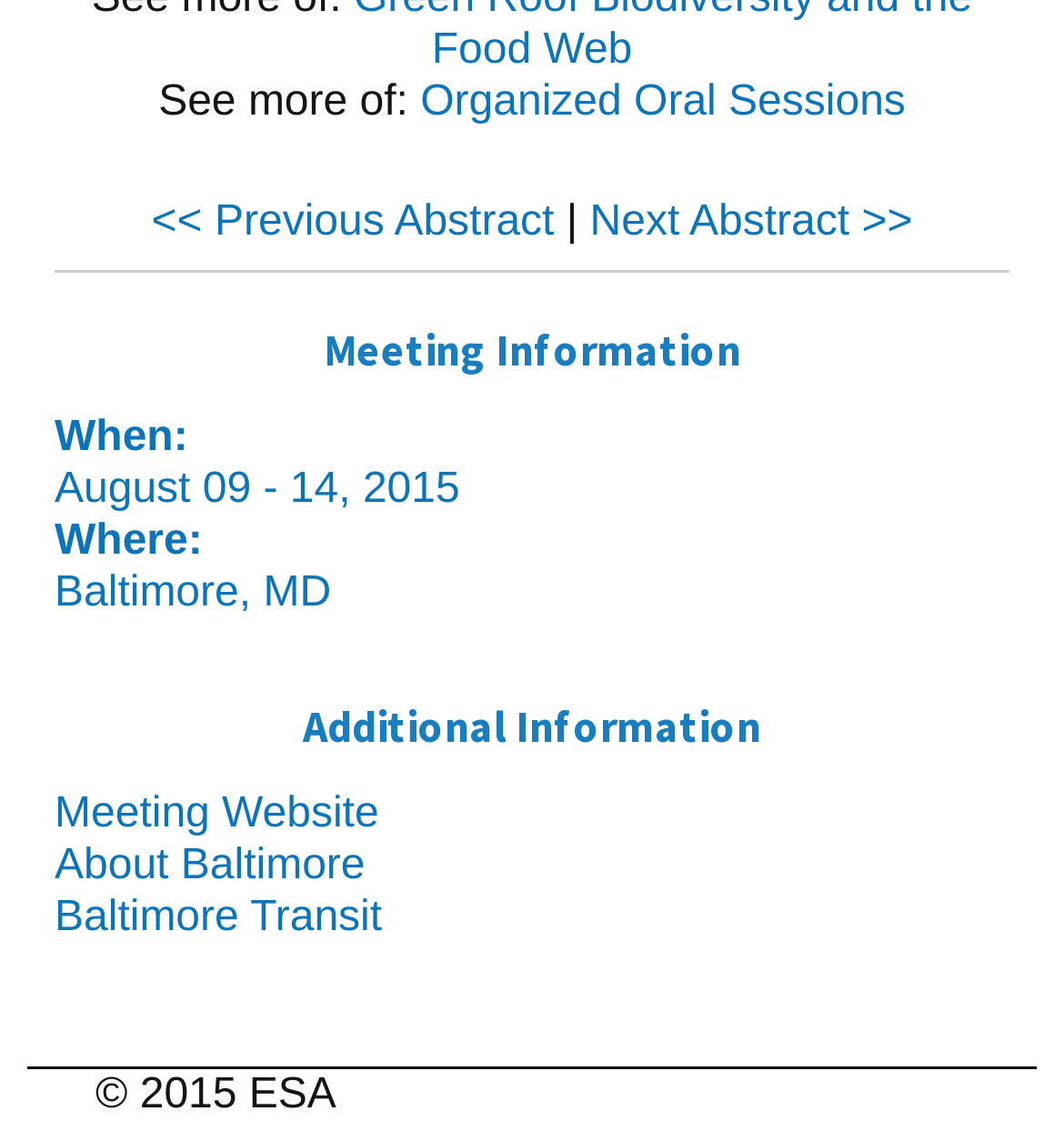Identify the bounding box of the HTML element described as: "Organized Oral Sessions".

[0.395, 0.069, 0.851, 0.111]